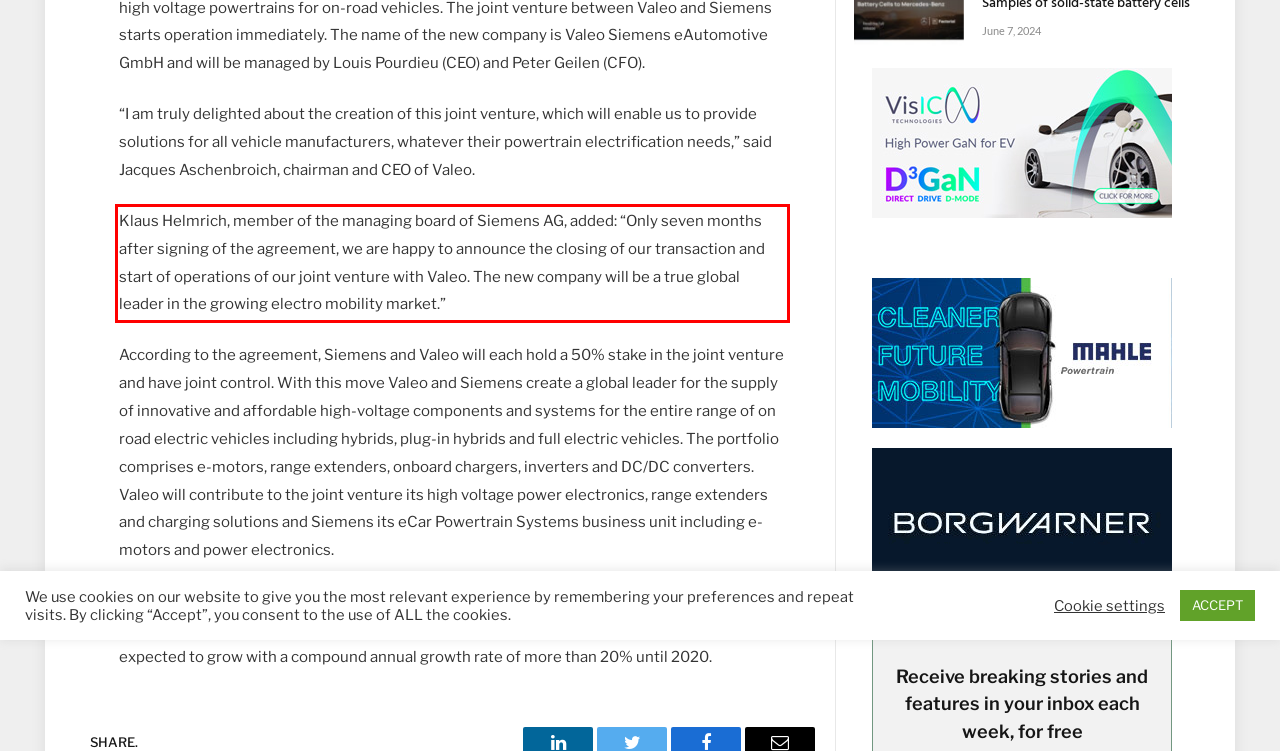Analyze the screenshot of the webpage that features a red bounding box and recognize the text content enclosed within this red bounding box.

Klaus Helmrich, member of the managing board of Siemens AG, added: “Only seven months after signing of the agreement, we are happy to announce the closing of our transaction and start of operations of our joint venture with Valeo. The new company will be a true global leader in the growing electro mobility market.”